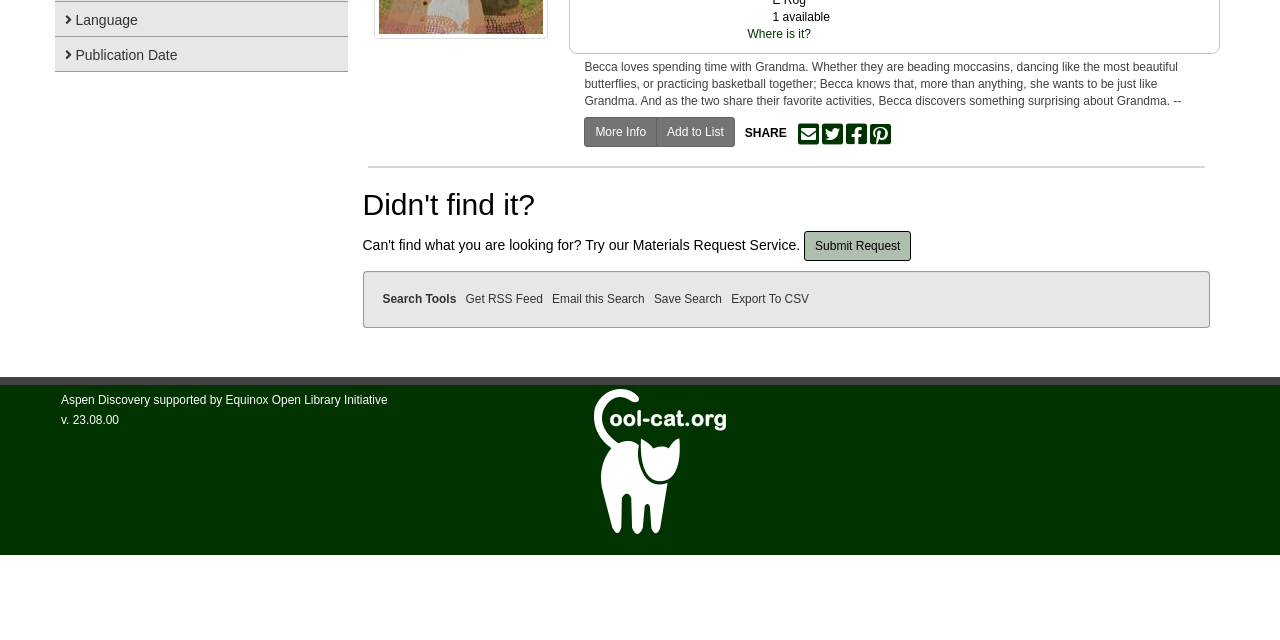Provide the bounding box coordinates of the HTML element described by the text: "Language". The coordinates should be in the format [left, top, right, bottom] with values between 0 and 1.

[0.043, 0.003, 0.271, 0.057]